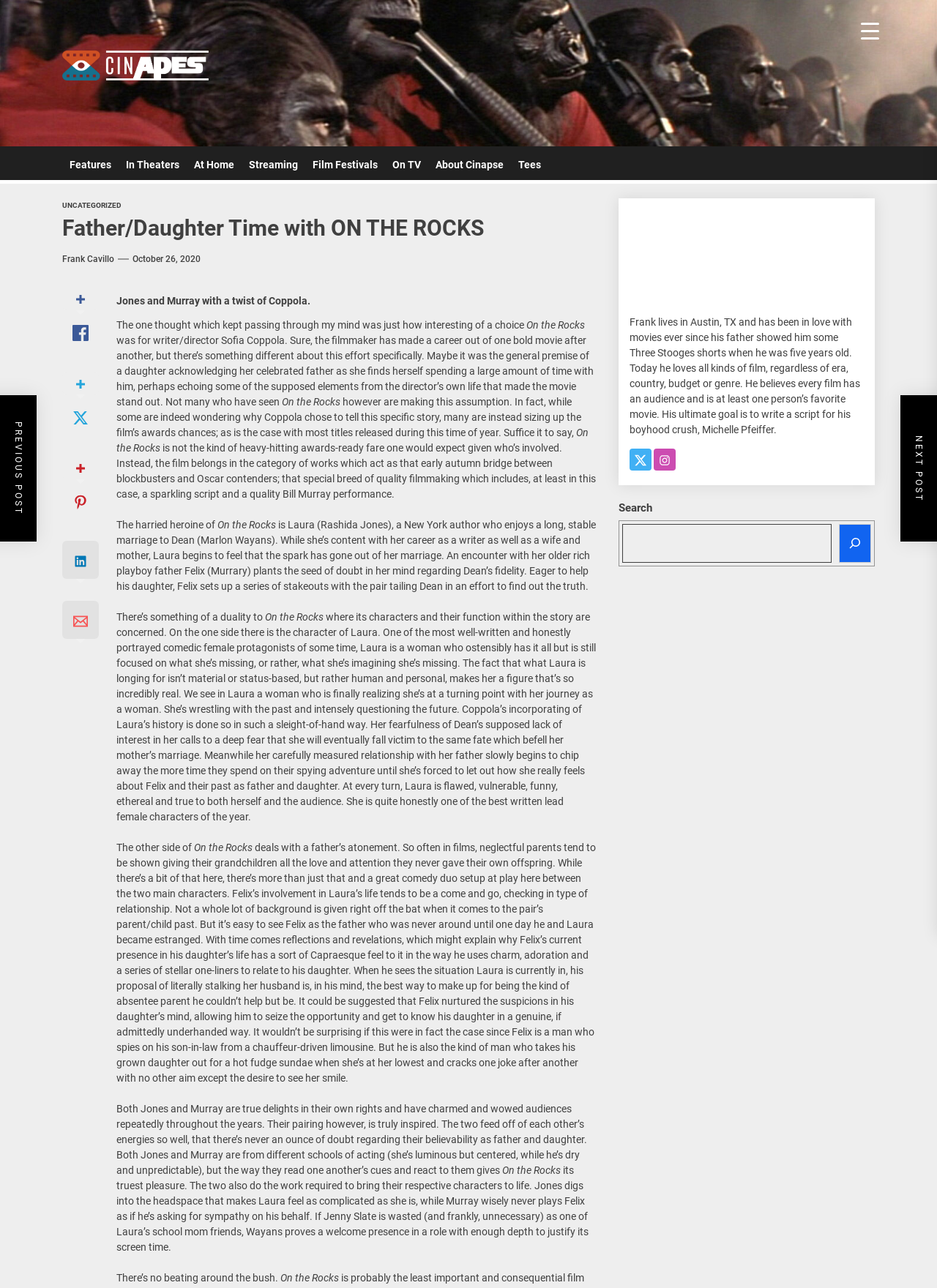Could you determine the bounding box coordinates of the clickable element to complete the instruction: "Click the 'About Cinapse' link"? Provide the coordinates as four float numbers between 0 and 1, i.e., [left, top, right, bottom].

[0.457, 0.114, 0.545, 0.143]